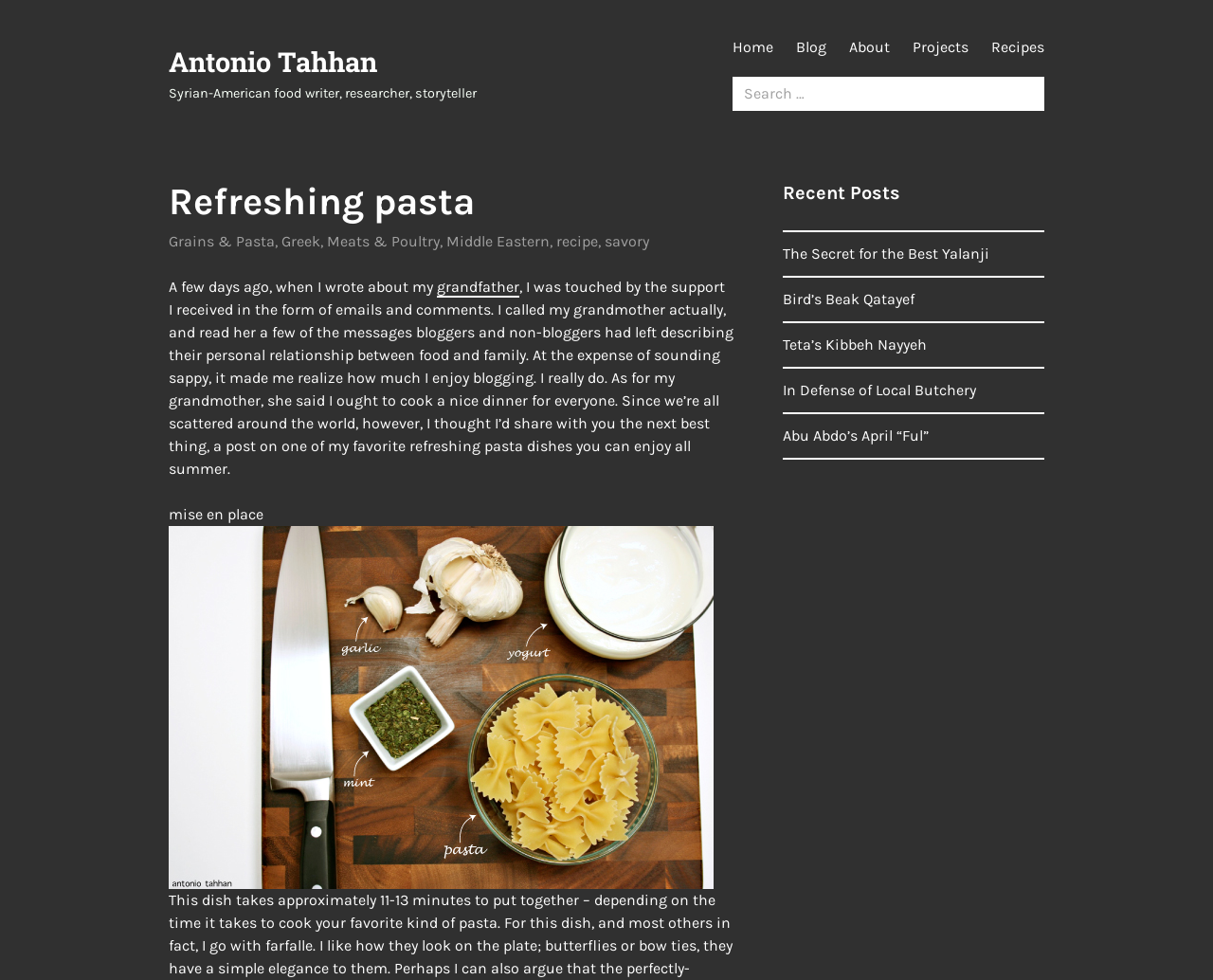Pinpoint the bounding box coordinates of the element you need to click to execute the following instruction: "Click on the 'Home' link". The bounding box should be represented by four float numbers between 0 and 1, in the format [left, top, right, bottom].

[0.604, 0.026, 0.638, 0.071]